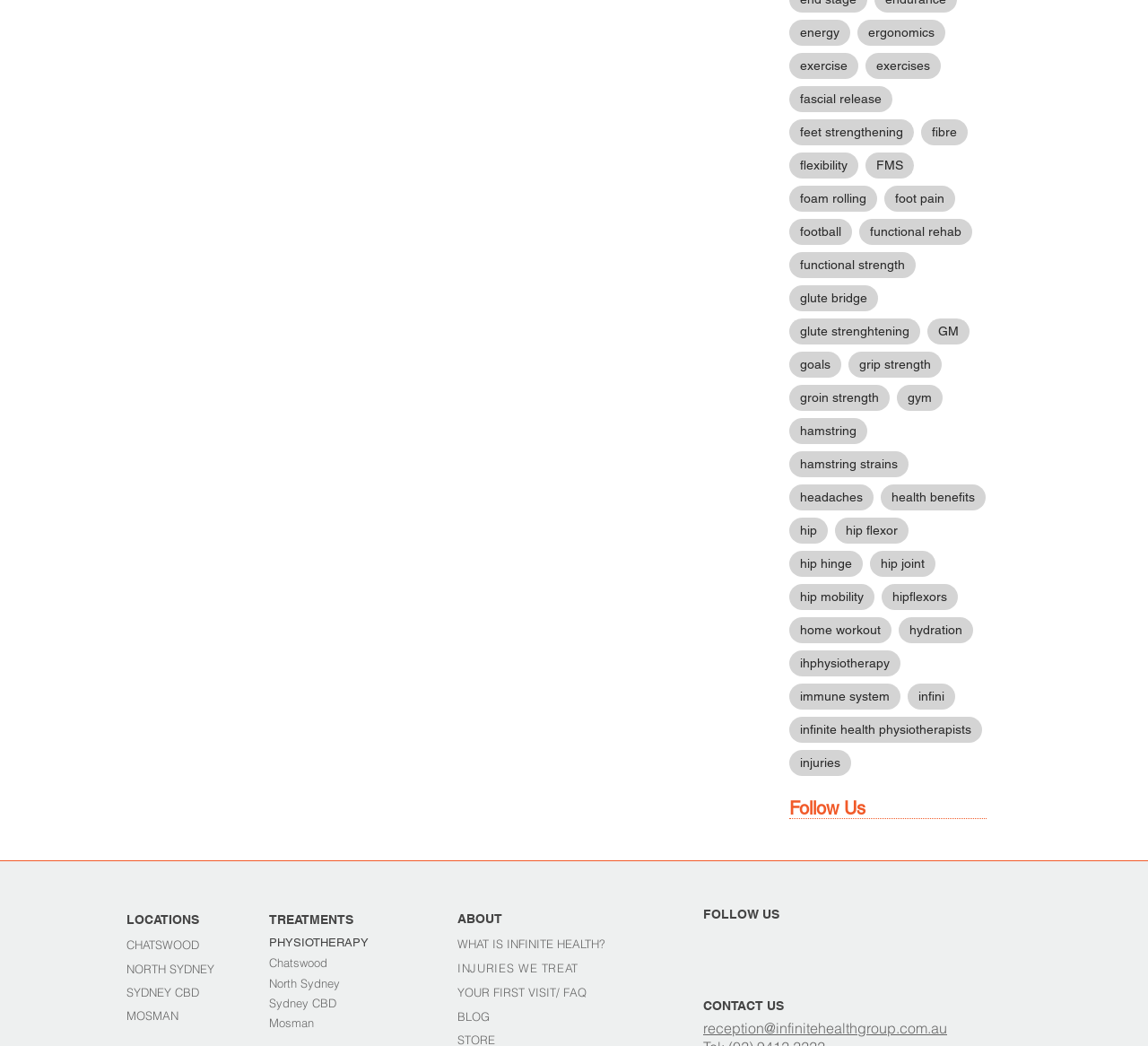Locate the bounding box coordinates of the element you need to click to accomplish the task described by this instruction: "Follow Us on Facebook".

[0.688, 0.797, 0.711, 0.823]